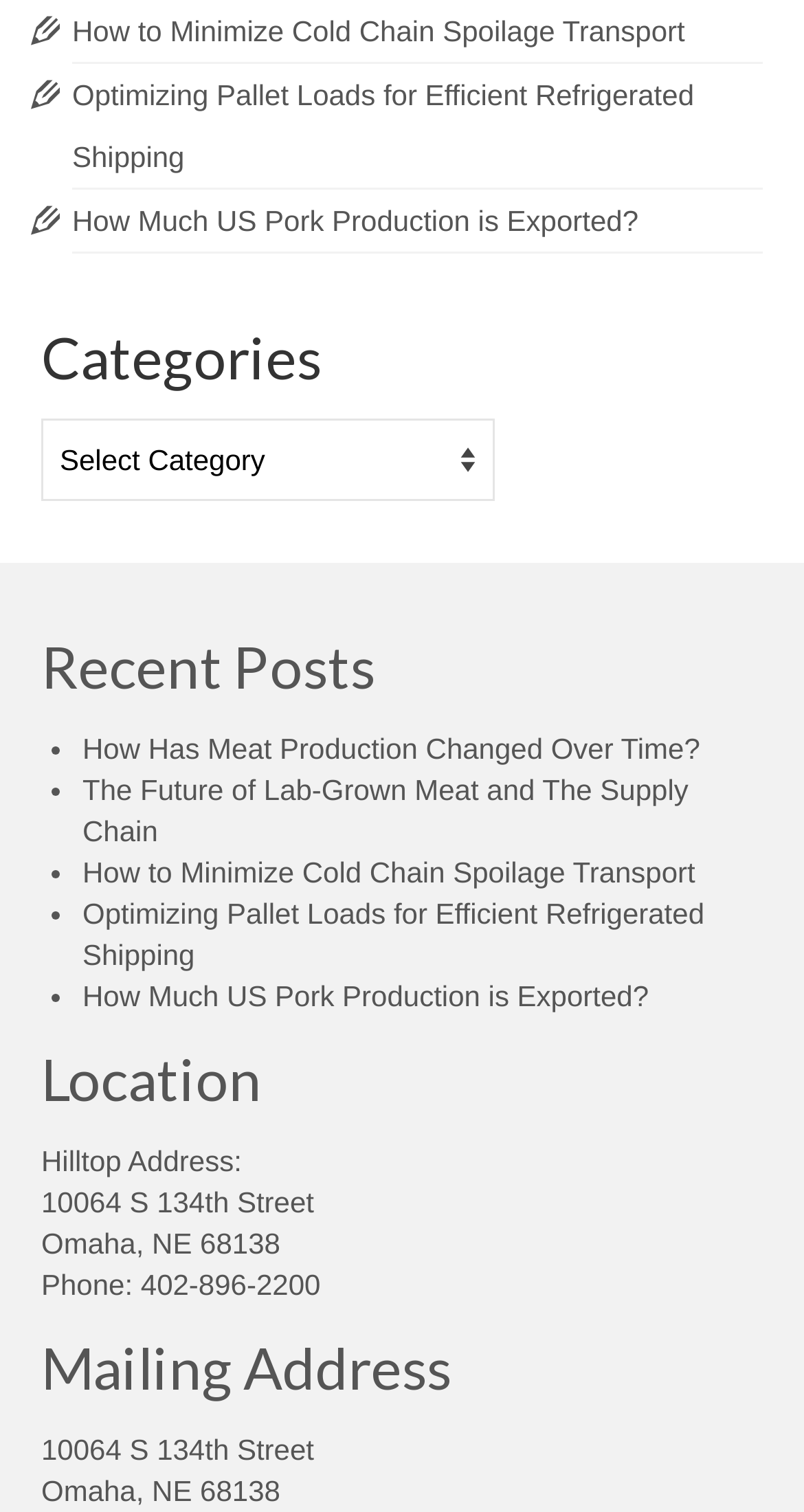Specify the bounding box coordinates of the area to click in order to execute this command: 'Read about how to minimize cold chain spoilage transport'. The coordinates should consist of four float numbers ranging from 0 to 1, and should be formatted as [left, top, right, bottom].

[0.09, 0.01, 0.852, 0.031]